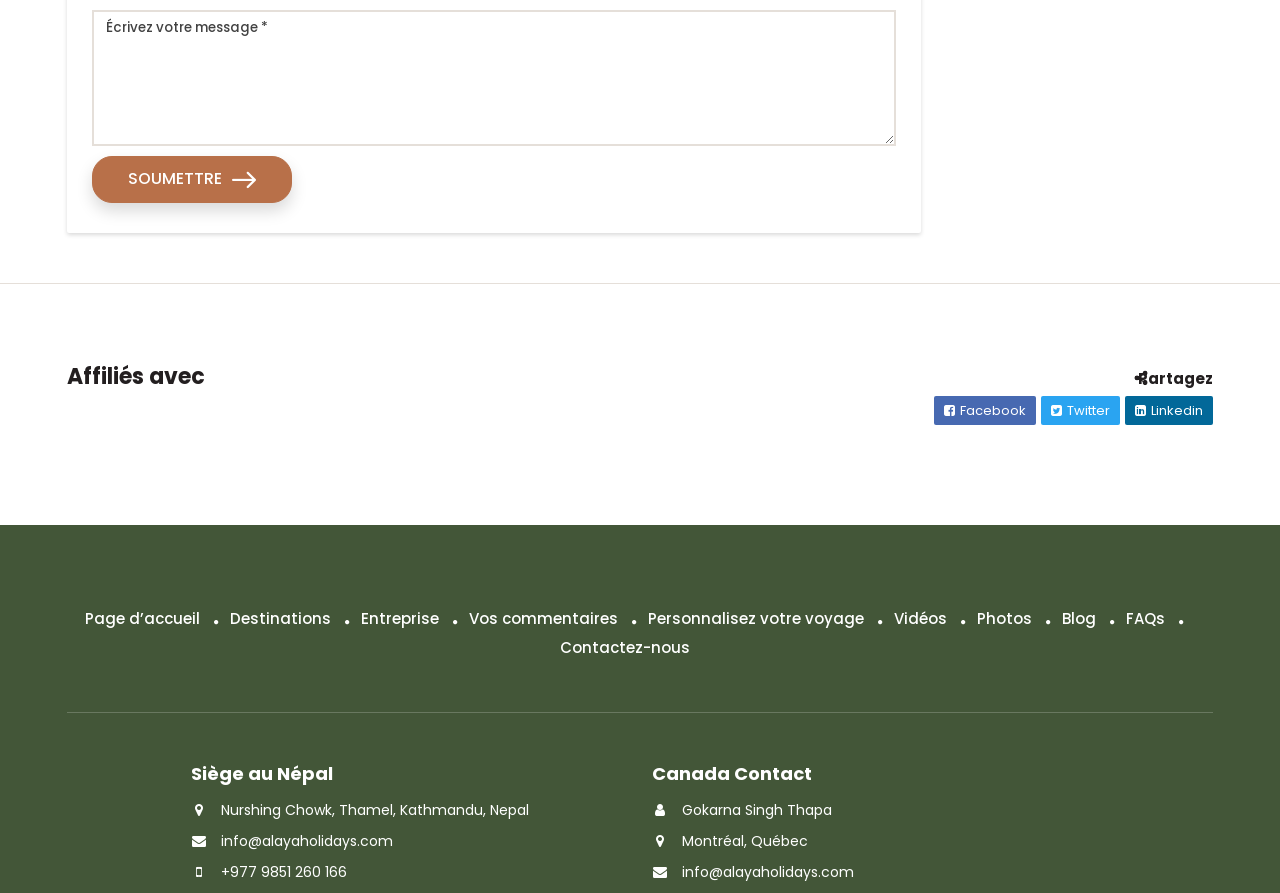Please provide a comprehensive response to the question based on the details in the image: What is the purpose of the textbox?

The textbox is labeled 'Écrivez votre message *' and is required, indicating that it is meant for users to input a message, likely for submission or feedback.